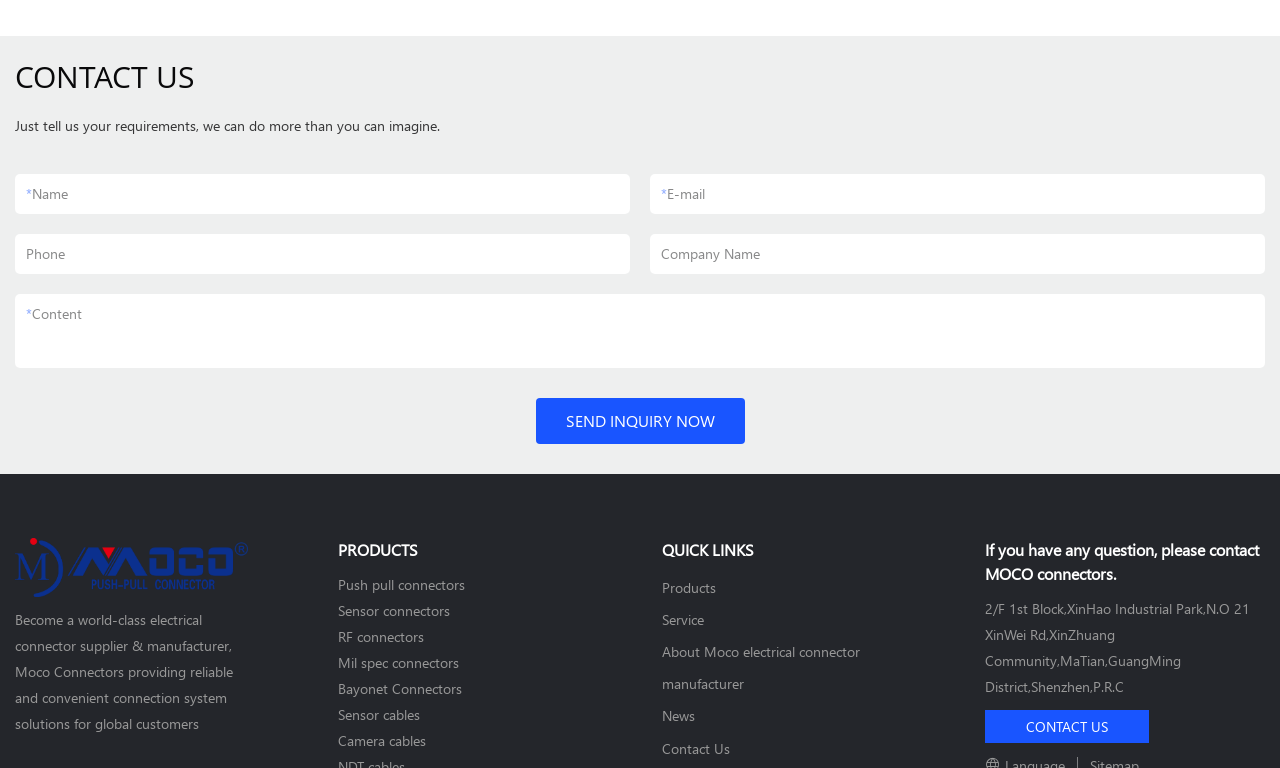Pinpoint the bounding box coordinates of the element you need to click to execute the following instruction: "Enter your email". The bounding box should be represented by four float numbers between 0 and 1, in the format [left, top, right, bottom].

[0.52, 0.227, 0.977, 0.277]